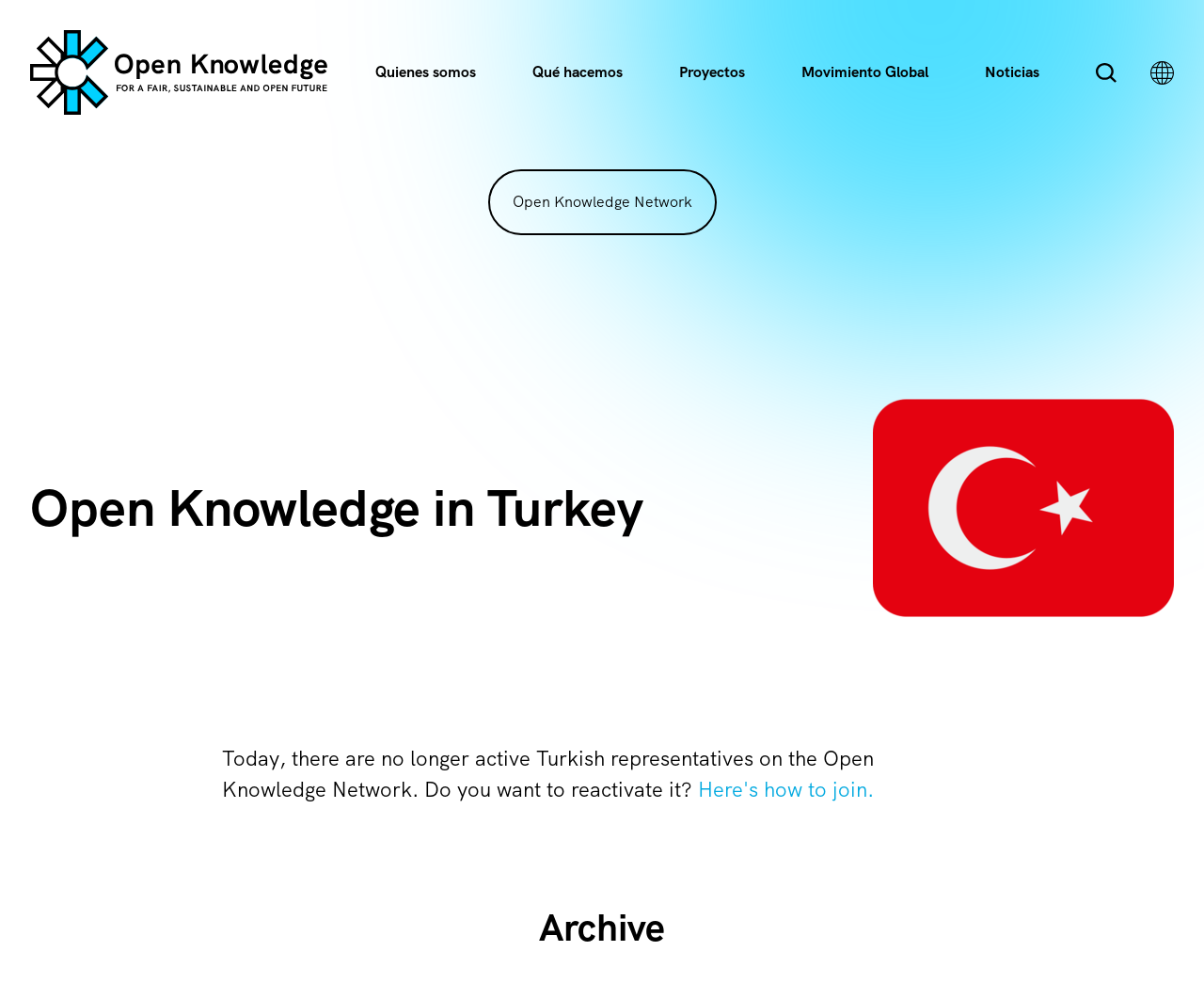Answer the following inquiry with a single word or phrase:
What is the purpose of the 'Here's how to join' link?

To reactivate Turkish representatives